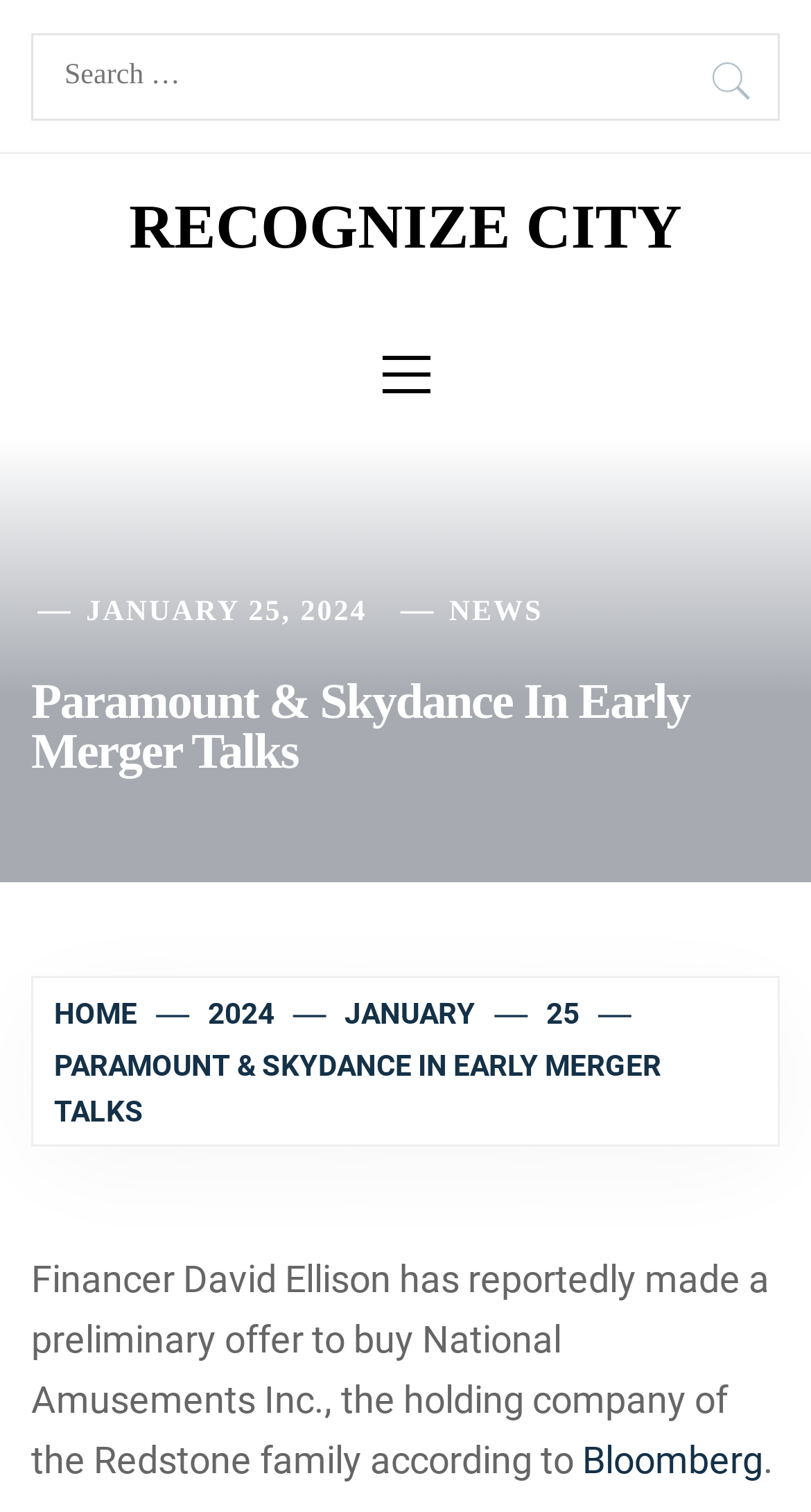Offer a meticulous description of the webpage's structure and content.

The webpage appears to be a news article page, with a prominent heading "Paramount & Skydance In Early Merger Talks" at the top. Below the heading, there is a navigation menu, also known as breadcrumbs, which shows the path "HOME > 2024 > JANUARY > 25 > Paramount & Skydance In Early Merger Talks". 

On the top right corner, there is a search bar with a "Search" button next to it. Above the search bar, there is a link to "RECOGNIZE CITY". 

The main content of the page is divided into sections. The first section starts with a paragraph of text discussing a news article about Financer David Ellison making a preliminary offer to buy National Amusements Inc. The text cites Bloomberg as the source. 

Below this section, there are two figures, likely images, placed side by side. The first figure is accompanied by a heading "TV News: Reacher, Pretty, Yellowjackets, Wrexham", which is also a link. The second figure is accompanied by a heading "“Legally Blonde” Gets A Prequel Series", which is also a link. 

On the top left corner, there is a link to "NEWS" and a link to the date "JANUARY 25, 2024".